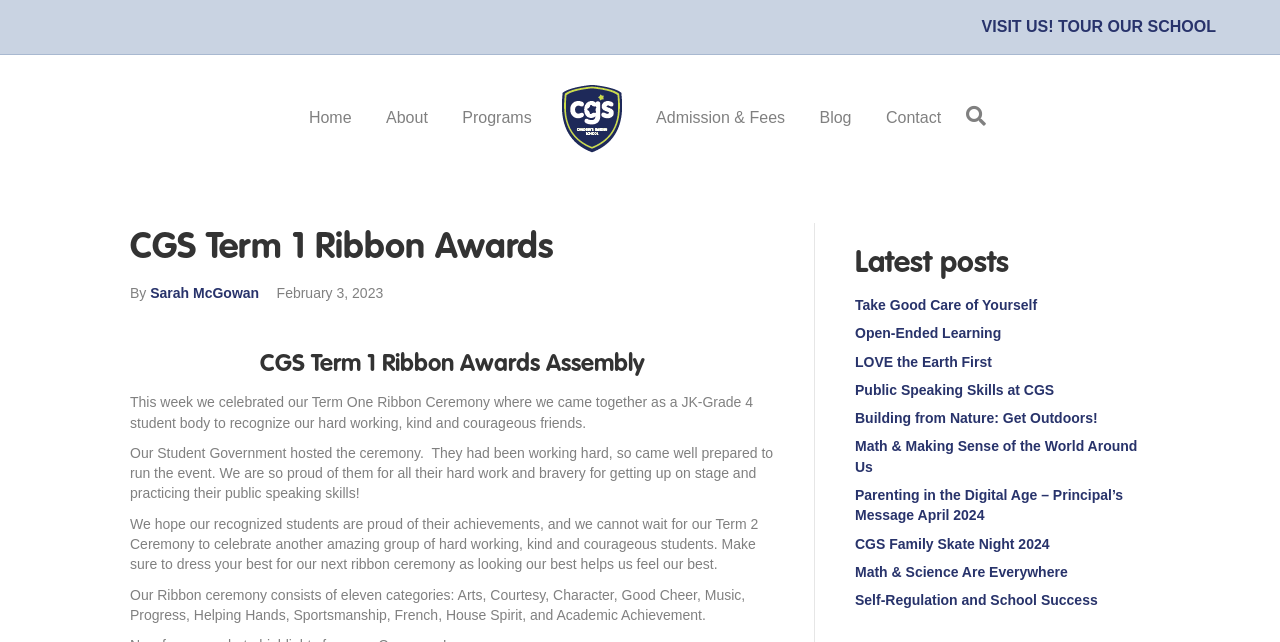Please find the bounding box coordinates of the element that you should click to achieve the following instruction: "Visit the school". The coordinates should be presented as four float numbers between 0 and 1: [left, top, right, bottom].

[0.767, 0.028, 0.95, 0.055]